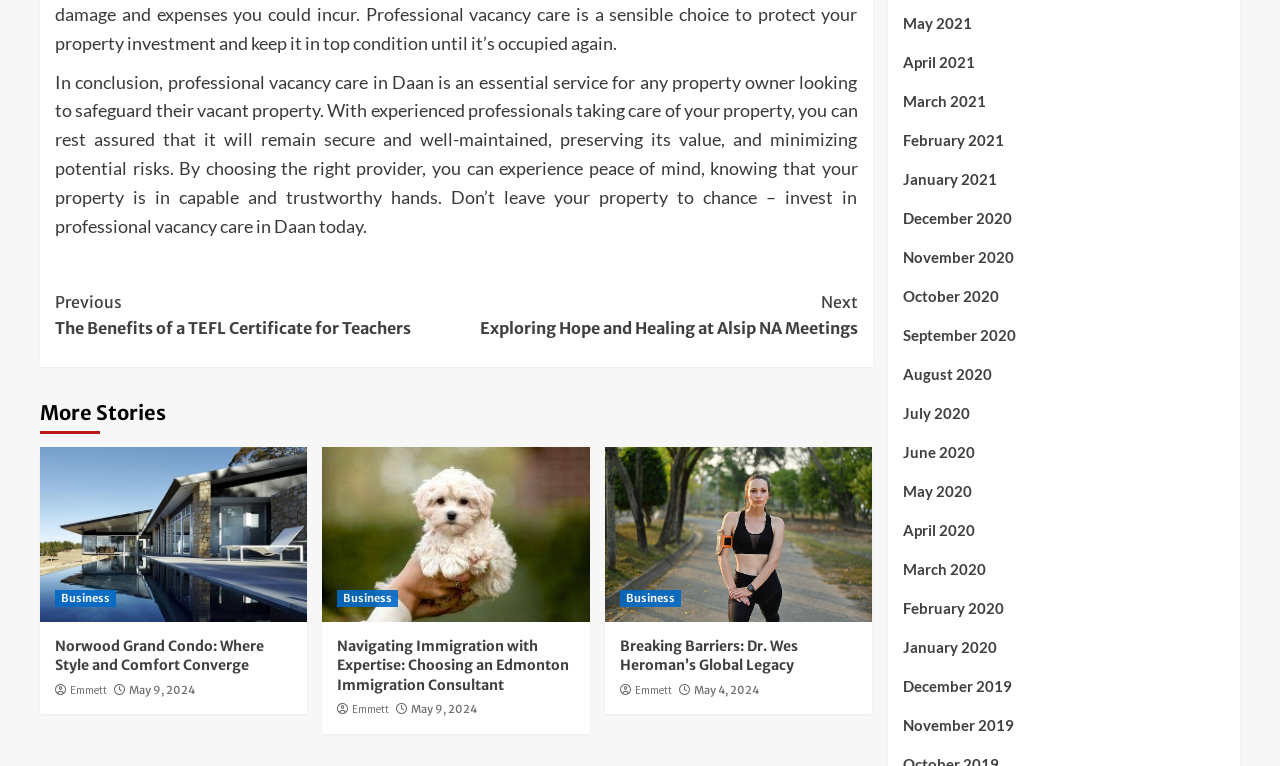Answer the question briefly using a single word or phrase: 
What is the date of the latest article in the archive?

May 9, 2024